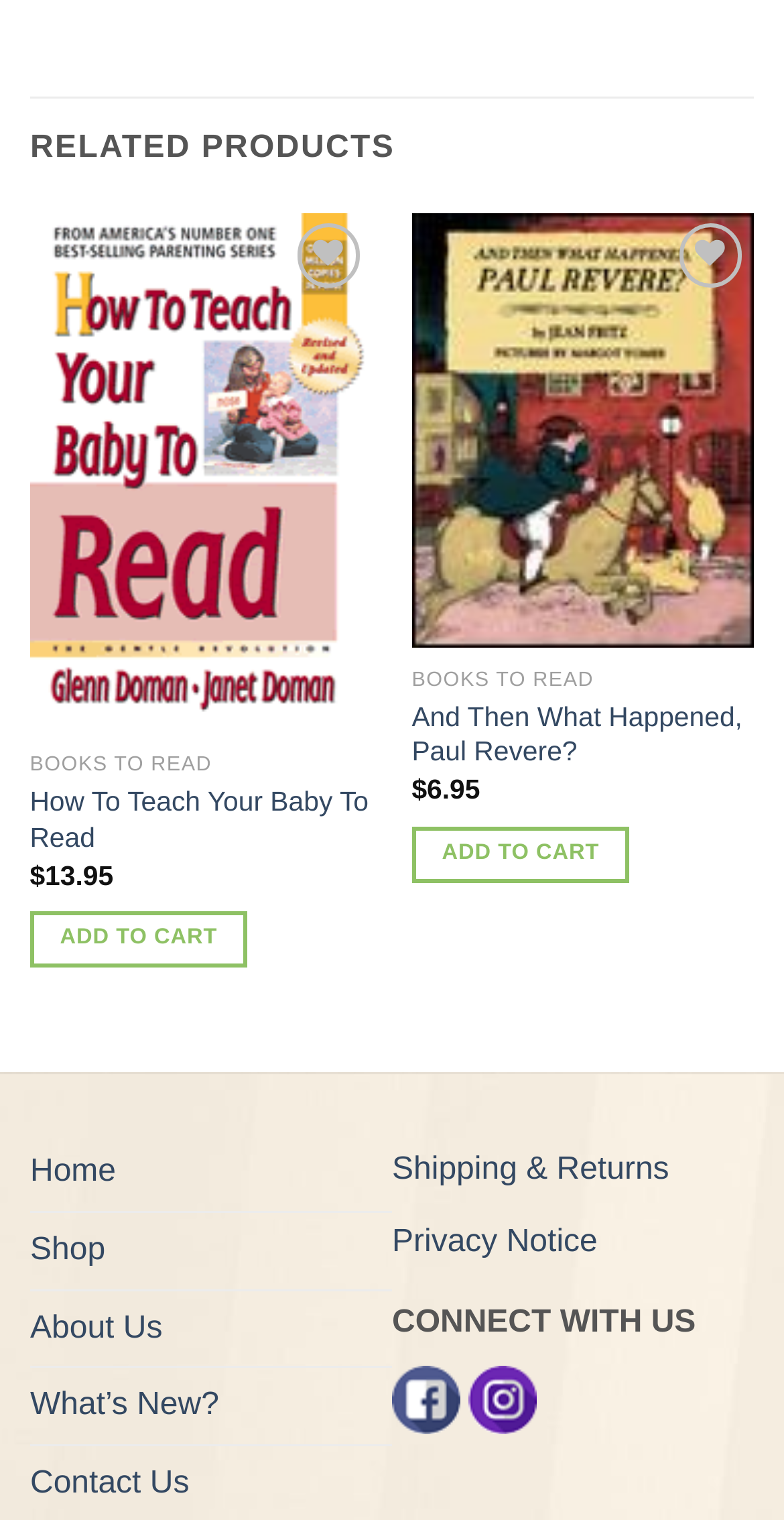Locate the bounding box of the UI element with the following description: "Home".

[0.038, 0.747, 0.148, 0.797]